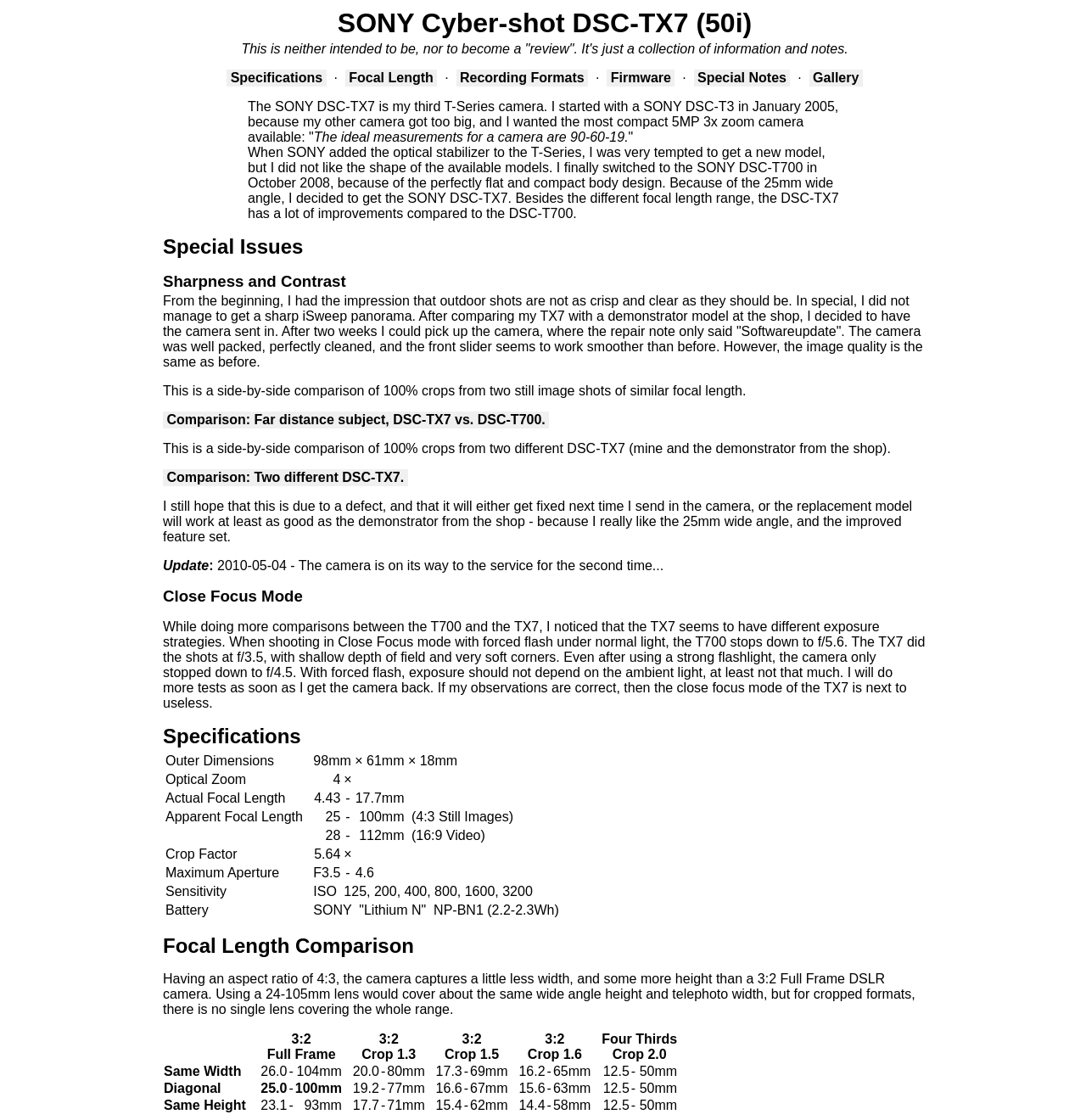Analyze the image and answer the question with as much detail as possible: 
What is the author's experience with the camera's close focus mode?

The author is not satisfied with the camera's close focus mode, as mentioned in the section 'Close Focus Mode' where they discuss the camera's exposure strategies and how it affects the image quality.